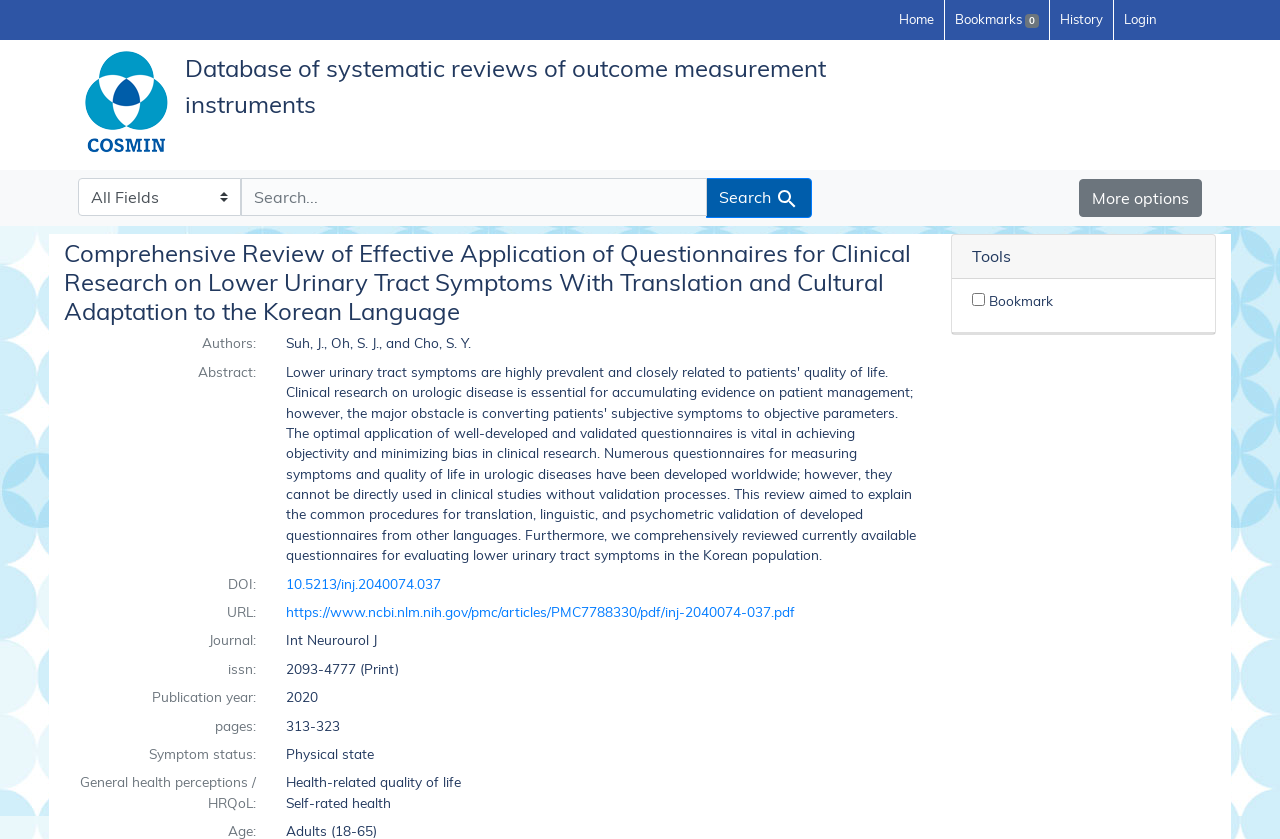What is the publication year of the research?
Please provide a detailed answer to the question.

The publication year of the research can be found in the description list detail element on the webpage, which is '2020'.